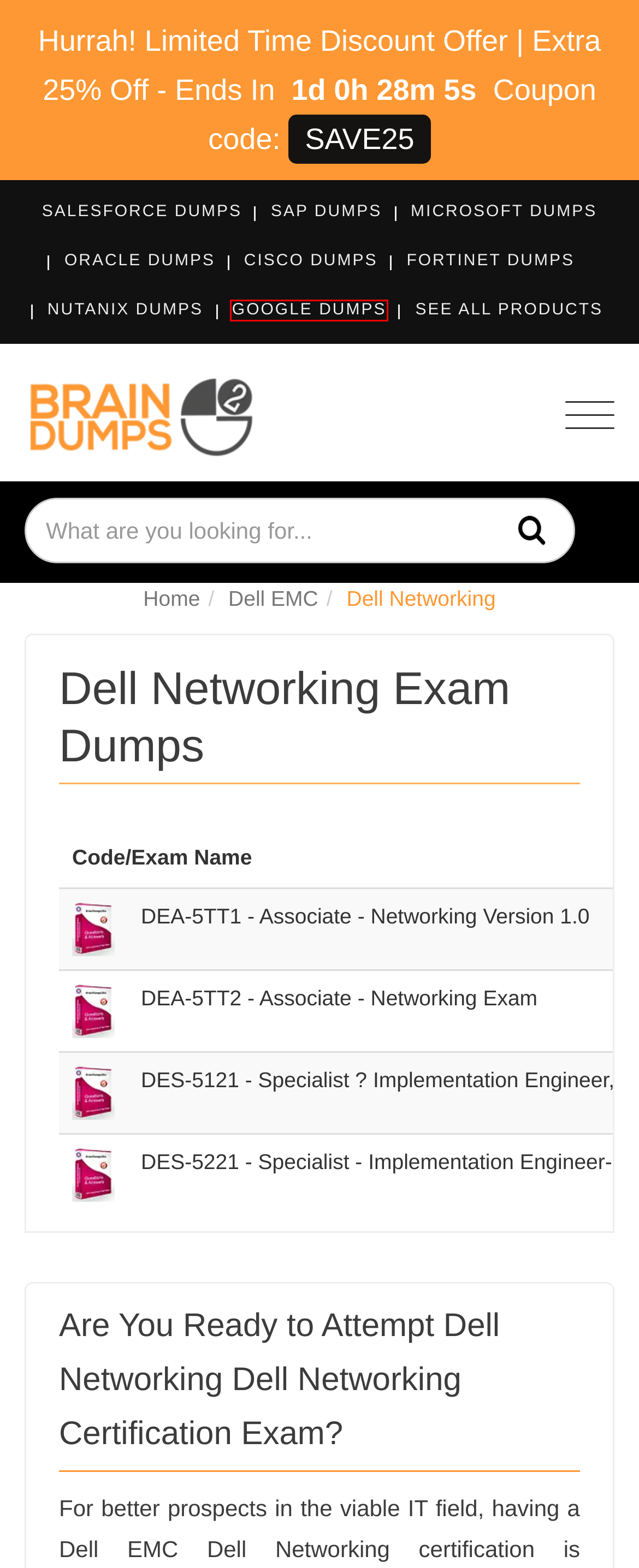You are provided with a screenshot of a webpage where a red rectangle bounding box surrounds an element. Choose the description that best matches the new webpage after clicking the element in the red bounding box. Here are the choices:
A. DEA-5TT1 Exam Dumps, Dell EMC DEA-5TT1 BrainDumps
B. SAP Certification Exam Dumps
C. Nutanix Certification Exam Dumps
D. Google Certification Exam Dumps
E. Get Updated Practice Exam Dumps To Pass With Confidence
F. DEA-5TT2 Exam Dumps, Dell EMC DEA-5TT2 BrainDumps
G. Salesforce Certification Exam Dumps
H. Oracle Certification Exam Dumps

D